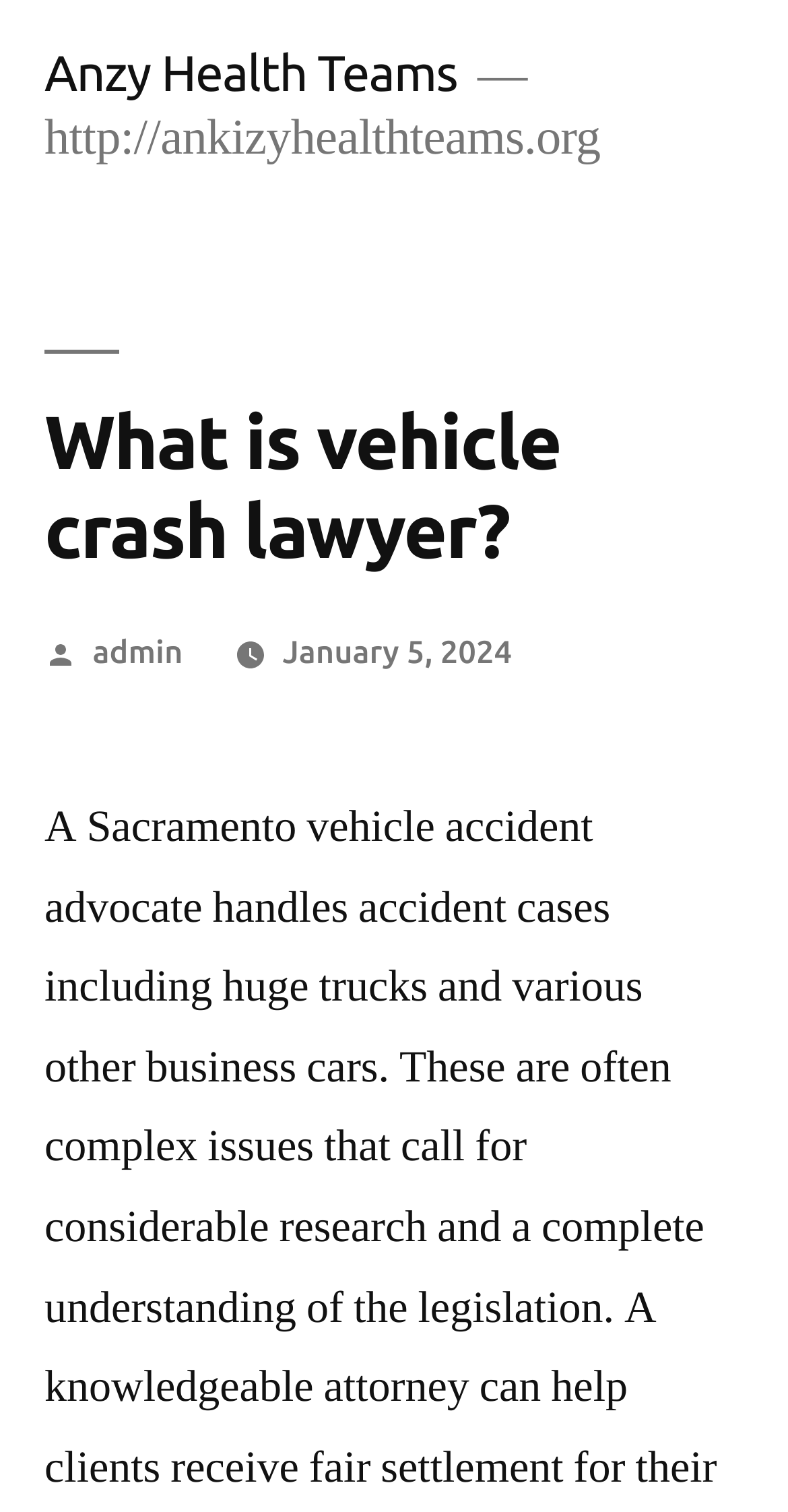What type of lawyer is being discussed?
Based on the visual content, answer with a single word or a brief phrase.

vehicle crash lawyer